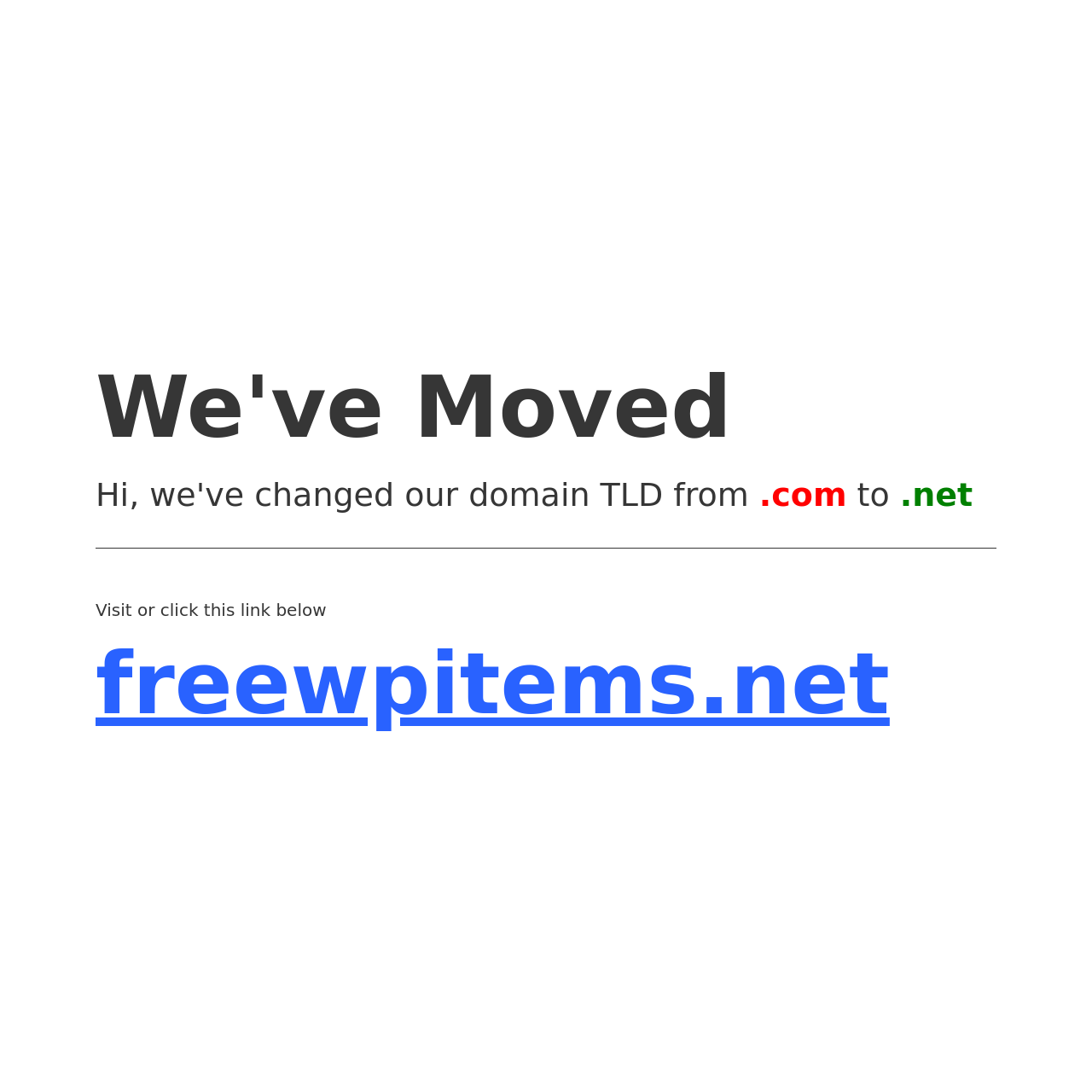Describe all the significant parts and information present on the webpage.

The webpage is announcing that a site has been moved to a new location. At the top, there is a prominent heading that reads "We've Moved". Below this heading, there is a series of short texts that provide more information about the move, including the domain names ".com" and ".net", separated by the word "to". 

Further down, there is another instruction that says "Visit or click this link below". Immediately below this instruction, there is a heading that displays the new website's URL, "freewpitems.net", which is also a clickable link. The new website's URL is positioned in the middle of the page, making it easily accessible to visitors.